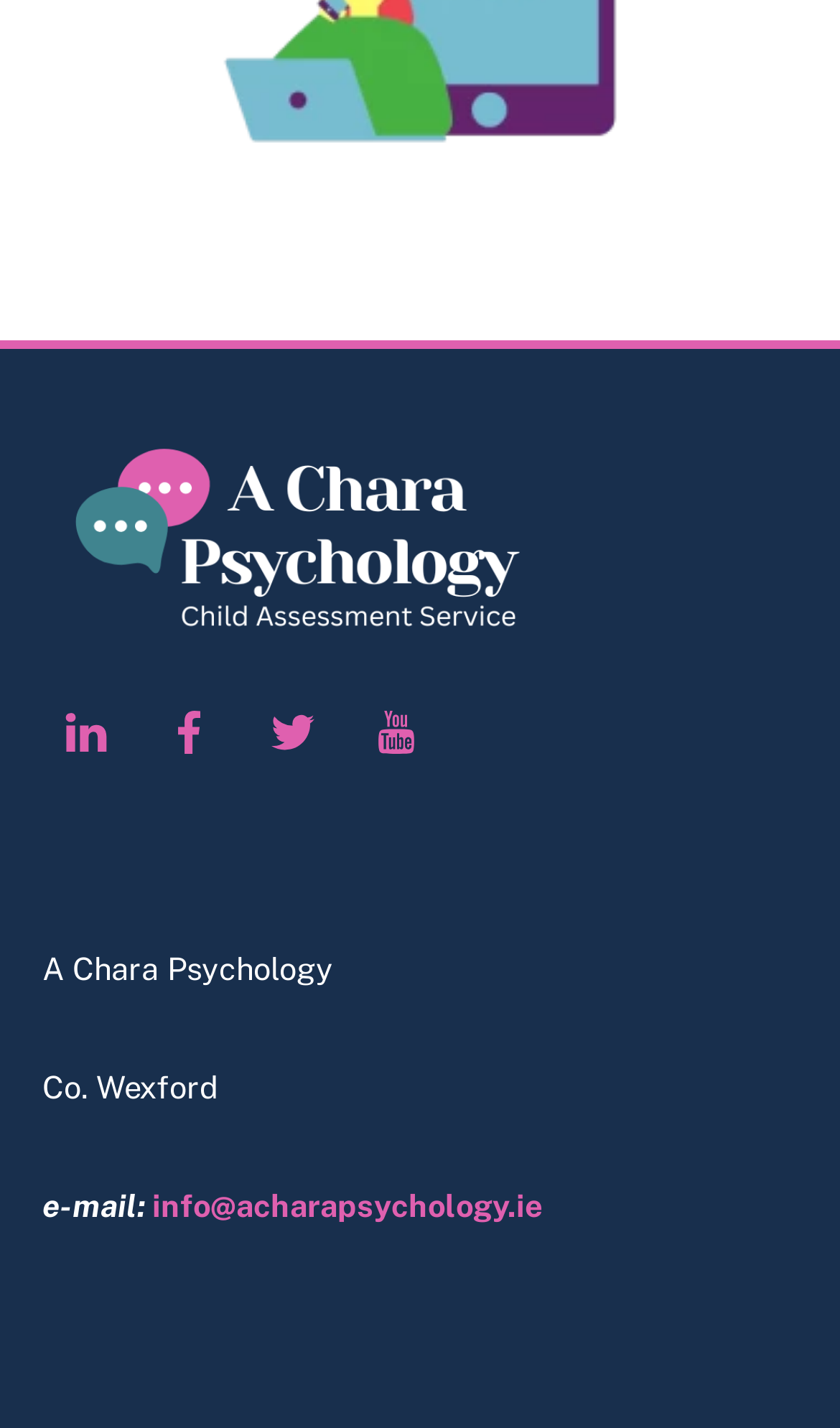What is the location of A Chara Psychology?
Analyze the image and deliver a detailed answer to the question.

I found the answer by looking at the StaticText element with the text 'Co. Wexford' located below the name of the psychology service, which suggests that it is the location of A Chara Psychology.